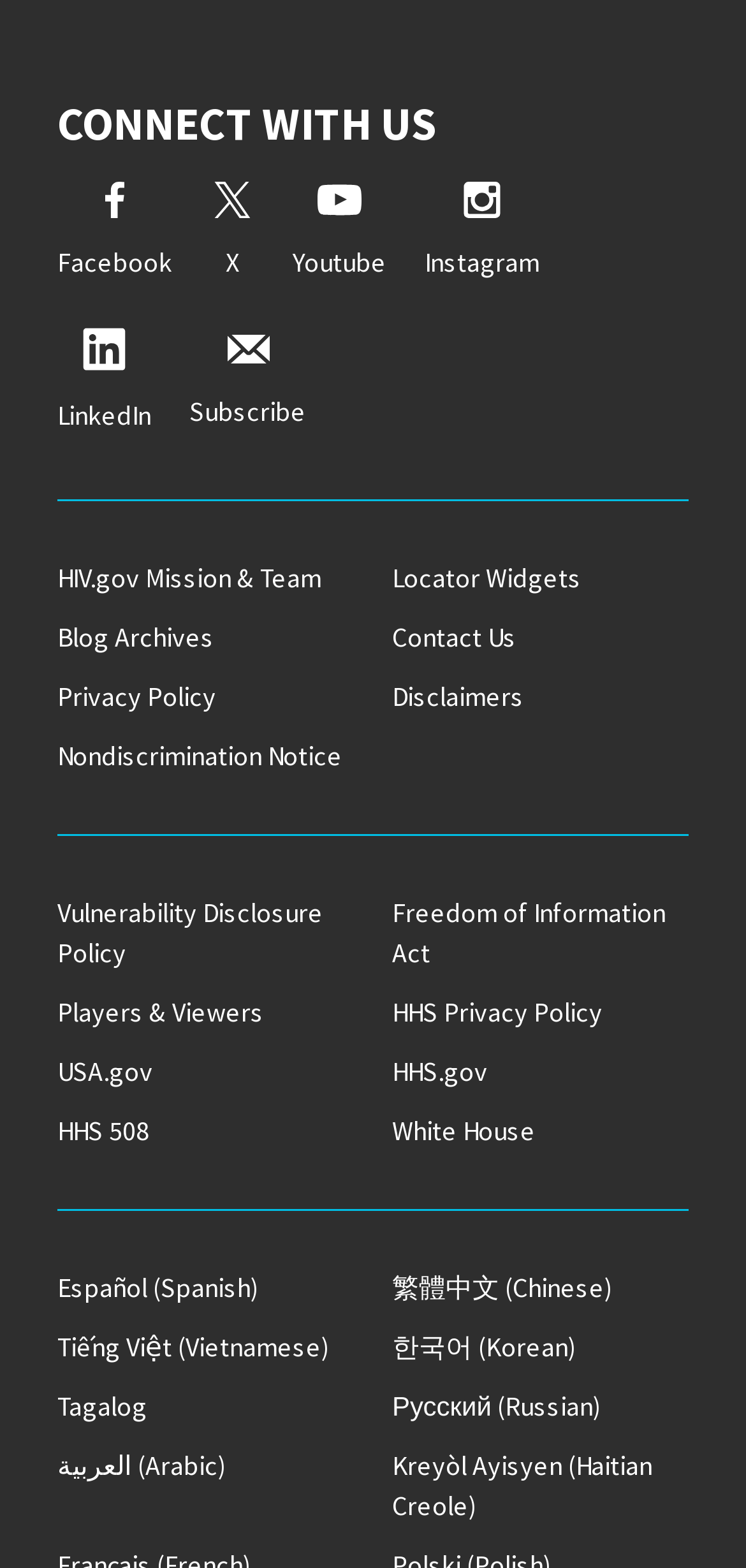Provide the bounding box coordinates for the UI element that is described by this text: "Contact Us". The coordinates should be in the form of four float numbers between 0 and 1: [left, top, right, bottom].

[0.526, 0.394, 0.923, 0.419]